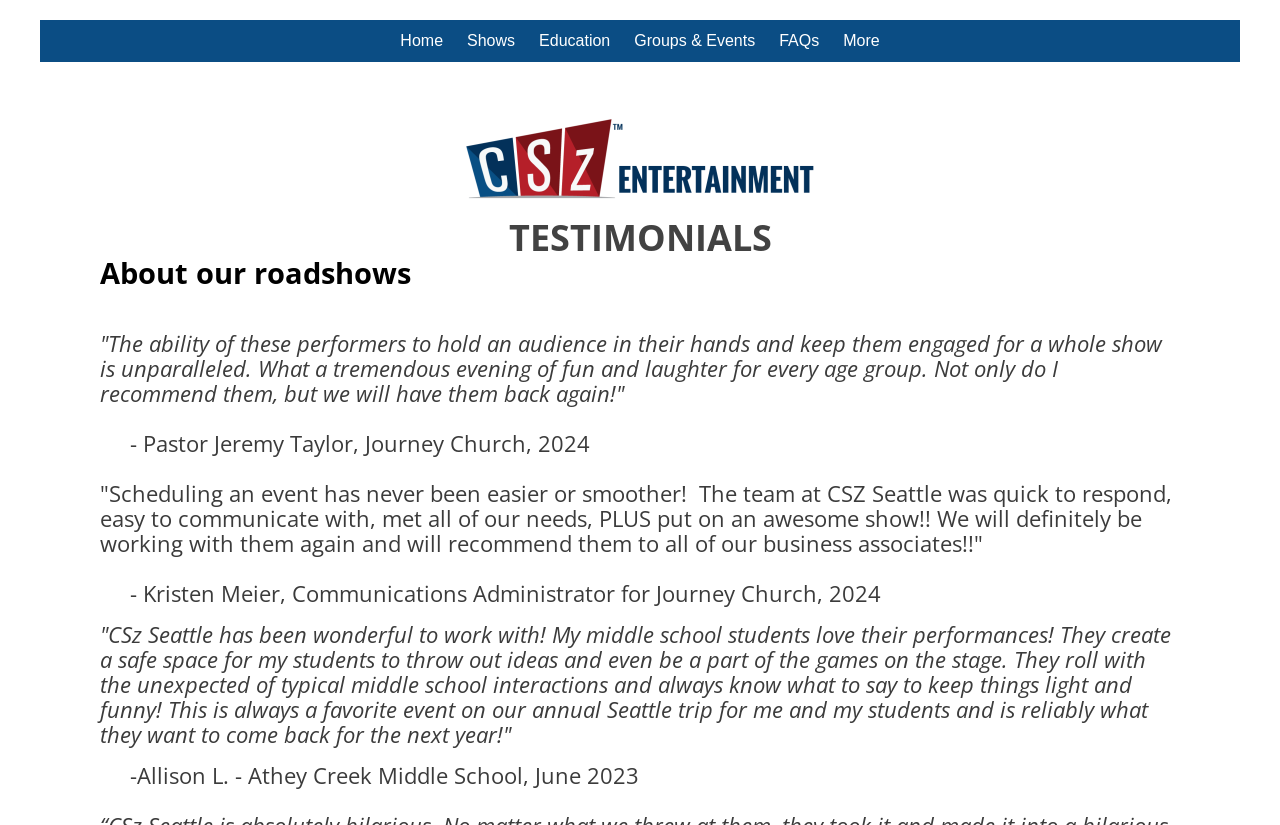Bounding box coordinates are specified in the format (top-left x, top-left y, bottom-right x, bottom-right y). All values are floating point numbers bounded between 0 and 1. Please provide the bounding box coordinate of the region this sentence describes: Groups & Events

[0.494, 0.036, 0.592, 0.063]